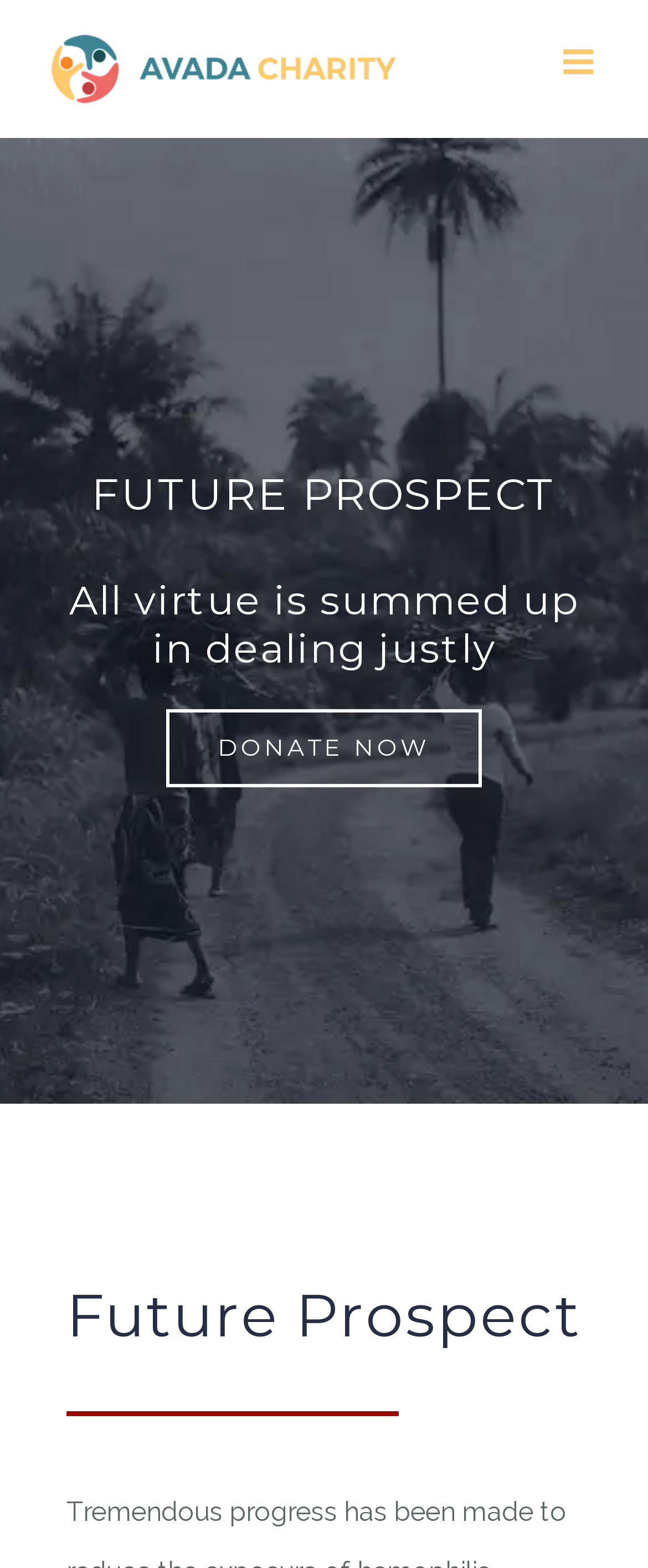How many headings are there on the webpage?
Please use the image to deliver a detailed and complete answer.

There are three headings on the webpage: 'FUTURE PROSPECT', 'All virtue is summed up in dealing justly', and 'Future Prospect'. These headings are identified by their element types as 'heading'.